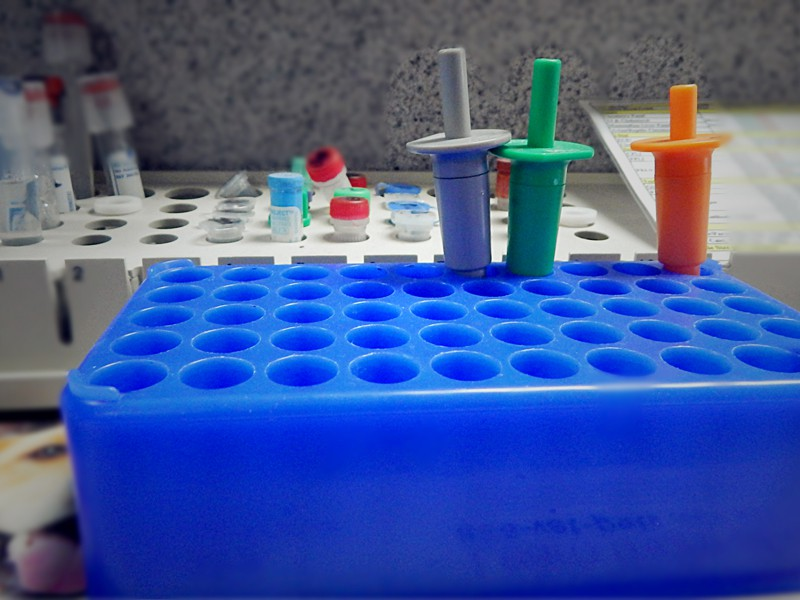How many differently colored stoppers are displayed?
Please give a detailed and elaborate answer to the question based on the image.

The caption specifically mentions 'three differently colored stoppers: gray, green, and orange', which are used to indicate various uses or tests related to bloodwork.